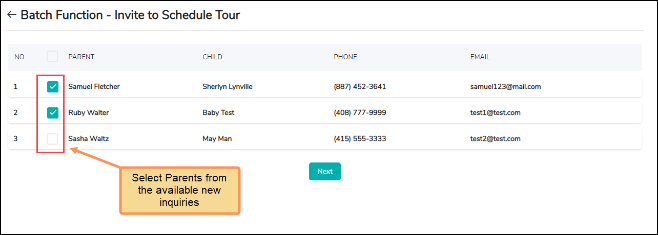How many entries are displayed in the table?
Utilize the image to construct a detailed and well-explained answer.

The table displays three entries, each representing a parent-child relationship, along with their corresponding phone numbers and email addresses. The entries are listed in separate rows, with checkboxes on the left side for selection.